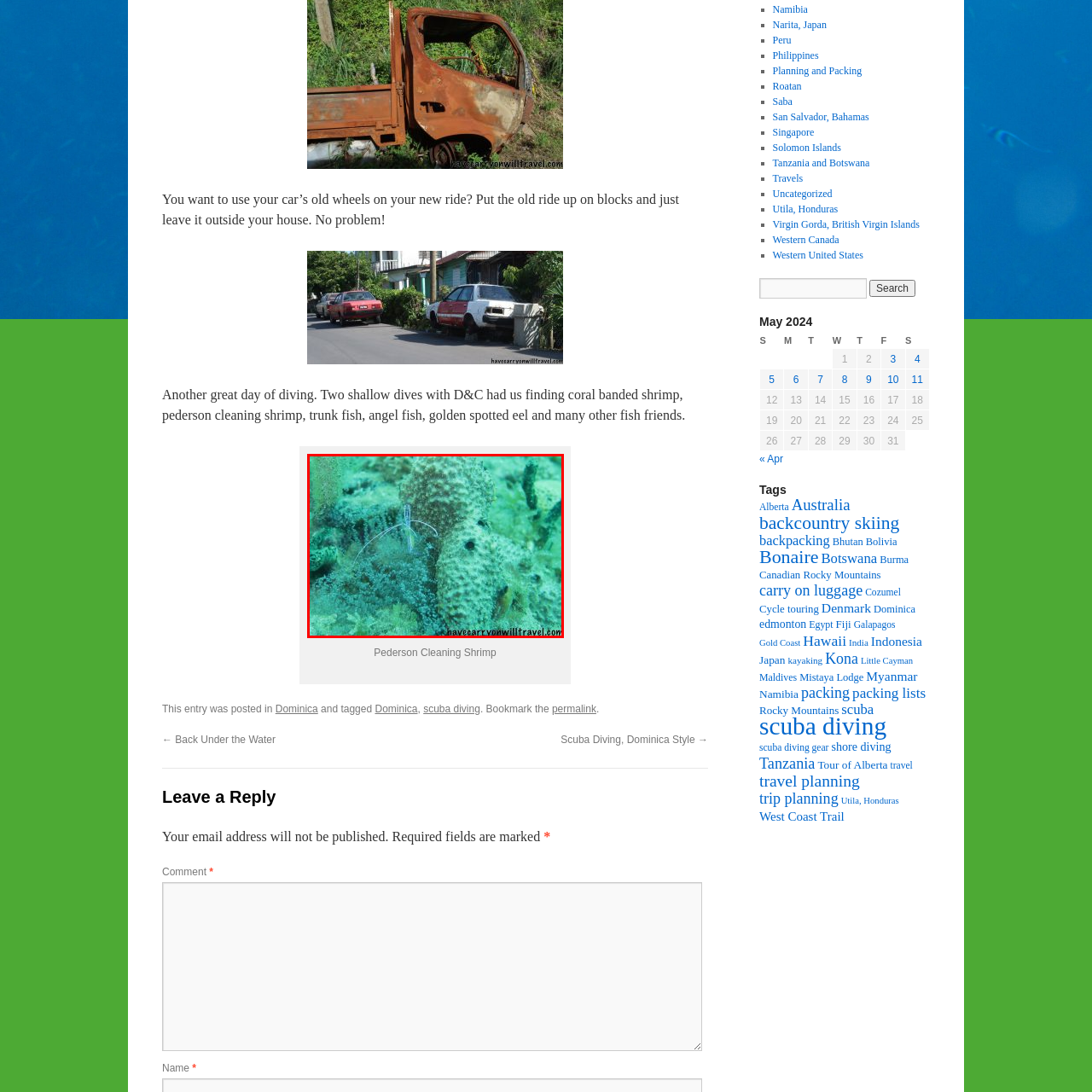Explain what is happening in the image inside the red outline in great detail.

The image showcases a vibrant underwater scene featuring a Pederson cleaning shrimp nestled amidst the soft, textured coral reefs of Dominica. The shrimp, characterized by its delicate, translucent body and long, slender form, is partially obscured by the surrounding corals, emphasizing the intricate ecosystem of the ocean floor. This captivating shot highlights the beauty of marine life and the symbiotic relationships found in coral reefs, as the shrimp plays a crucial role in maintaining the health of its aquatic habitat by cleaning parasites from larger fish. The serene turquoise water enhances the overall tranquil ambiance of the underwater world, inviting viewers to appreciate the stunning biodiversity of this vibrant marine environment.